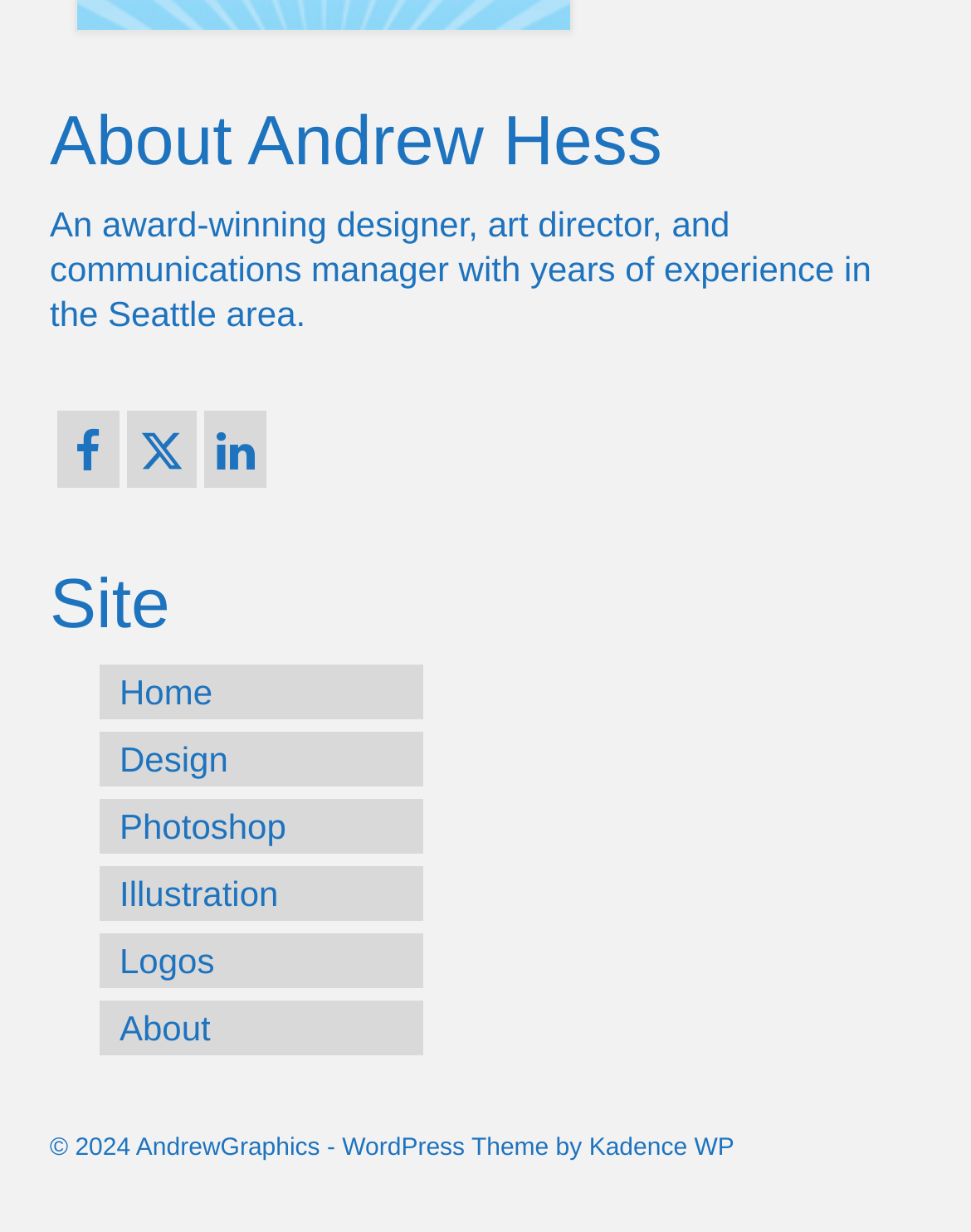Based on the element description: " Search", identify the UI element and provide its bounding box coordinates. Use four float numbers between 0 and 1, [left, top, right, bottom].

None